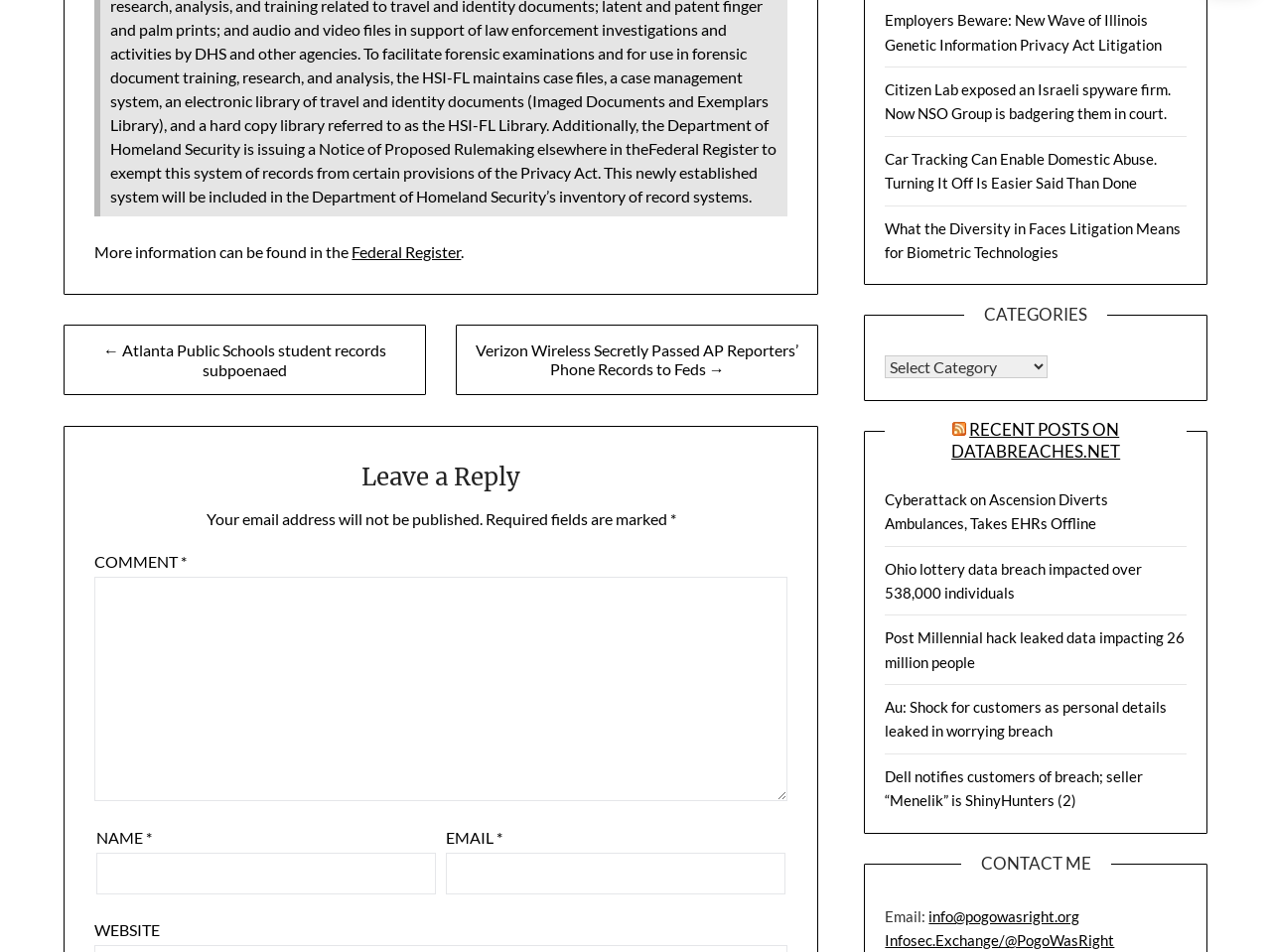Show me the bounding box coordinates of the clickable region to achieve the task as per the instruction: "Click on the 'RSS' link".

[0.749, 0.44, 0.76, 0.462]